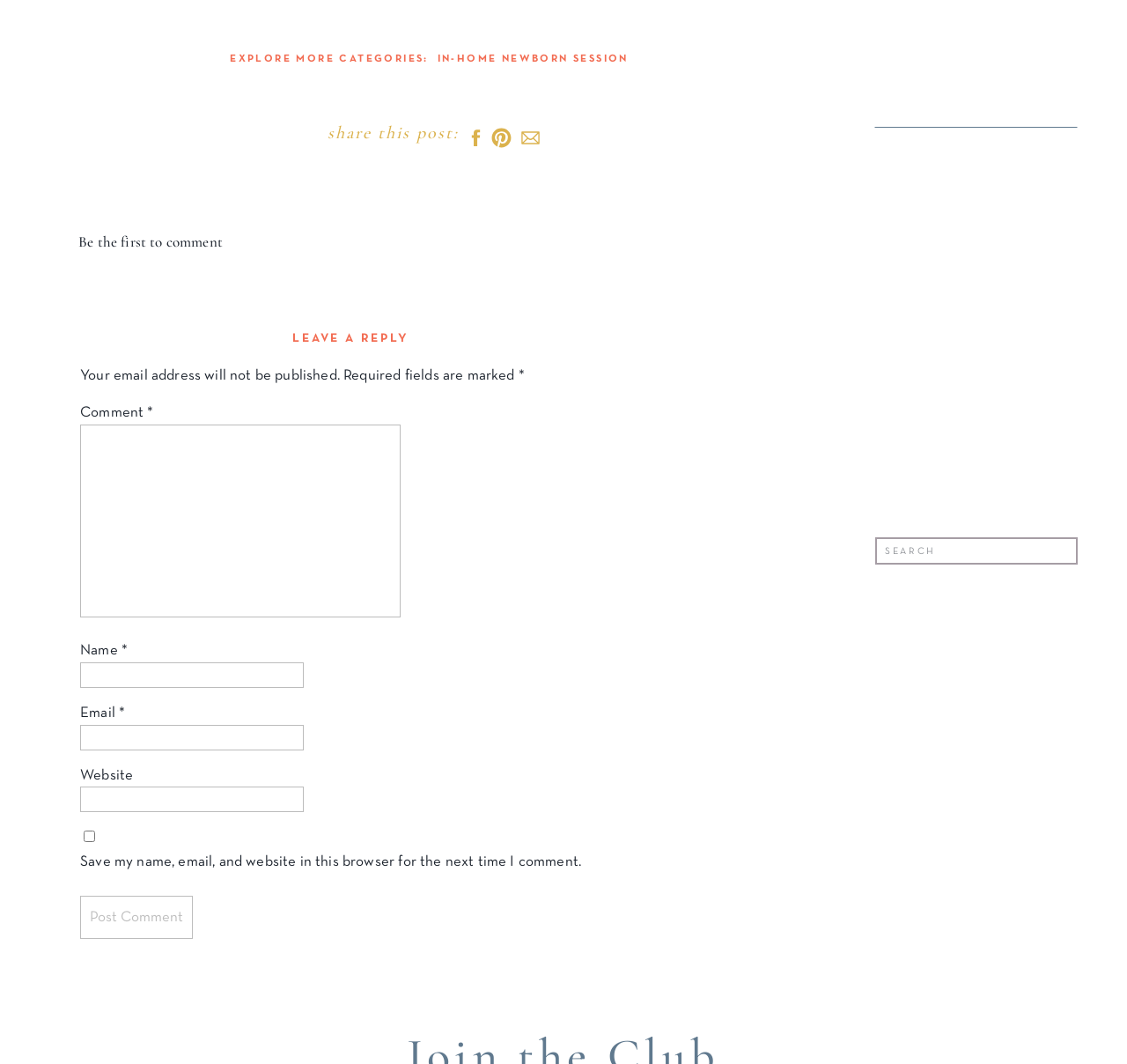Please determine the bounding box coordinates of the element's region to click in order to carry out the following instruction: "Search for something". The coordinates should be four float numbers between 0 and 1, i.e., [left, top, right, bottom].

[0.785, 0.512, 0.948, 0.525]